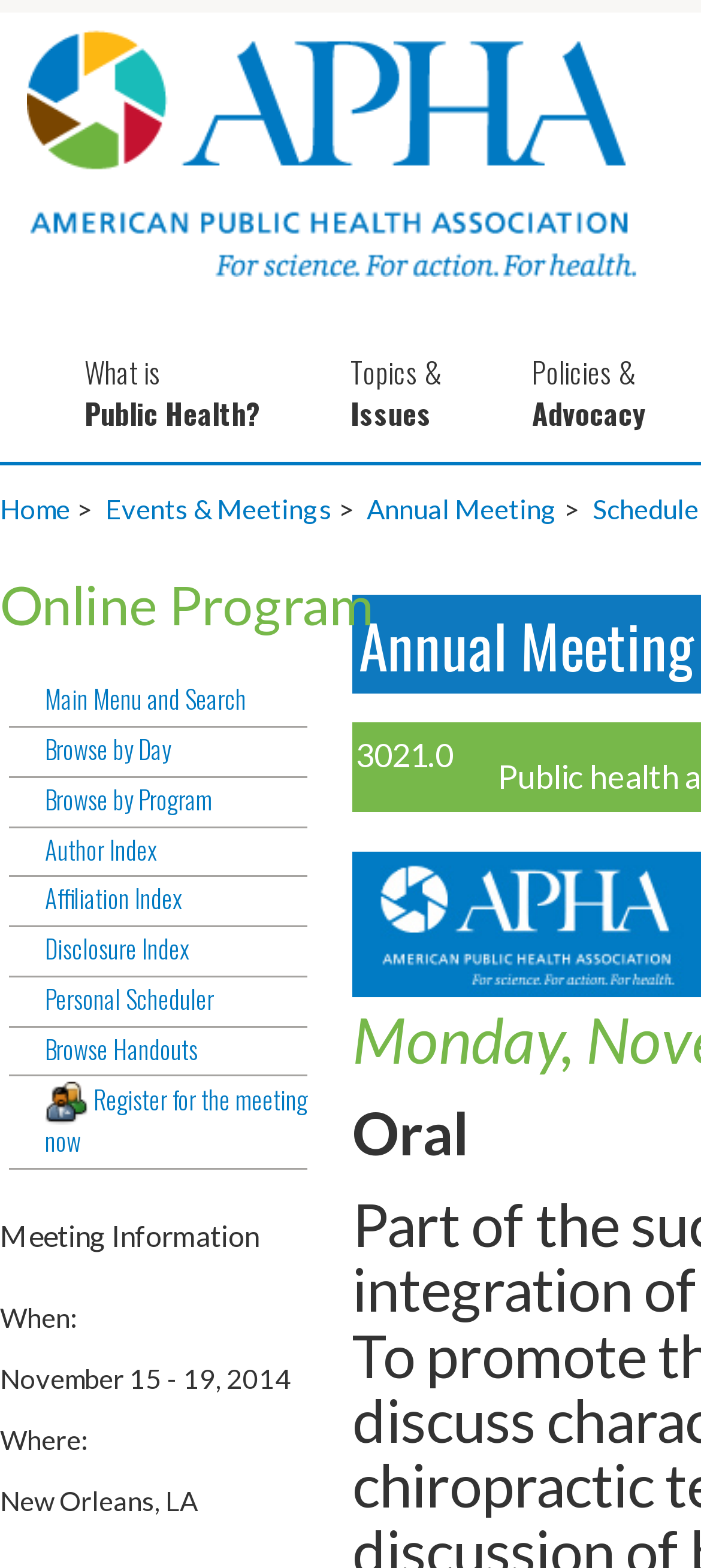Using the description: "What isPublic Health?", identify the bounding box of the corresponding UI element in the screenshot.

[0.082, 0.227, 0.462, 0.274]